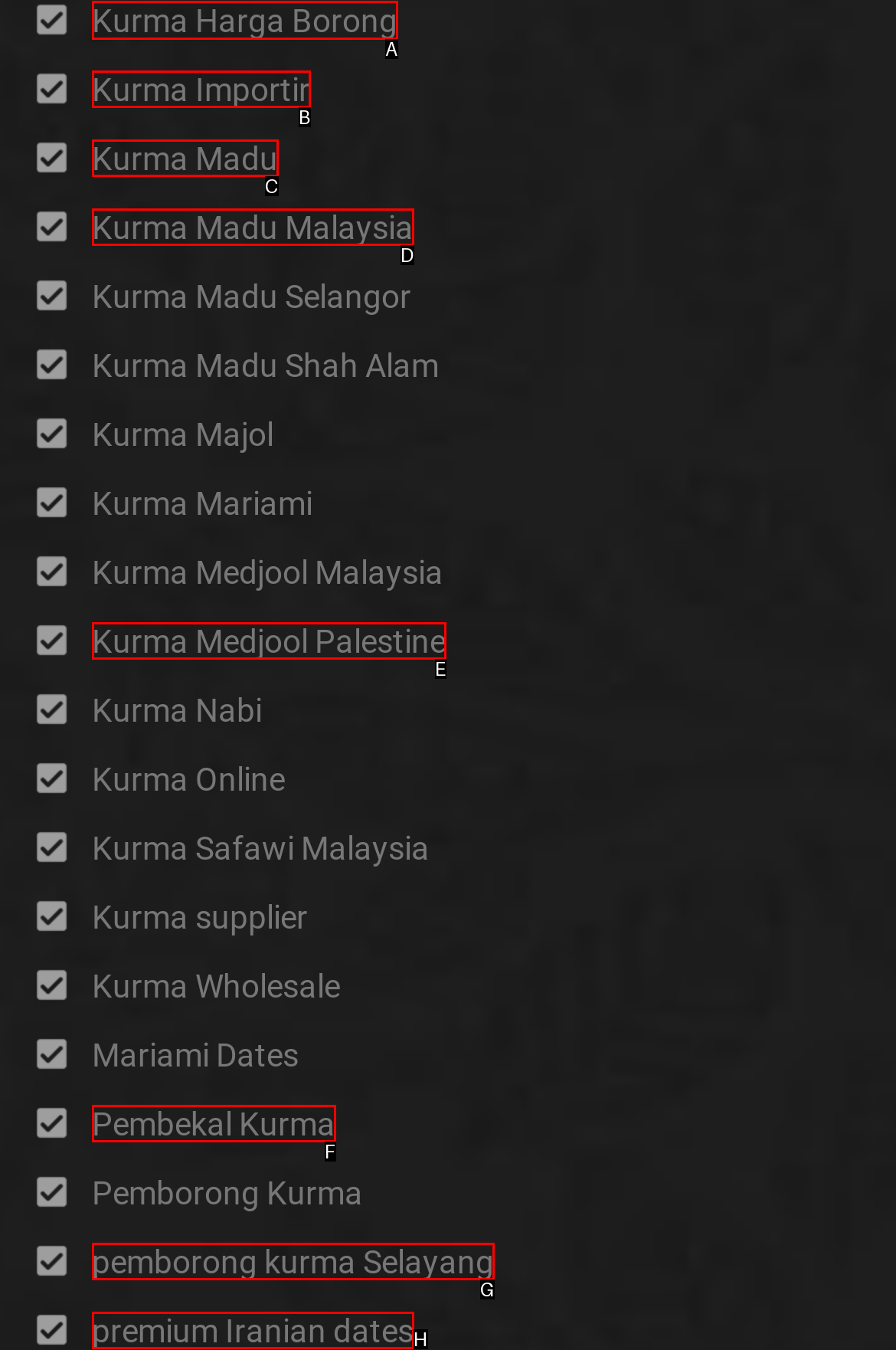Determine which element should be clicked for this task: click on Kurma Harga Borong
Answer with the letter of the selected option.

A